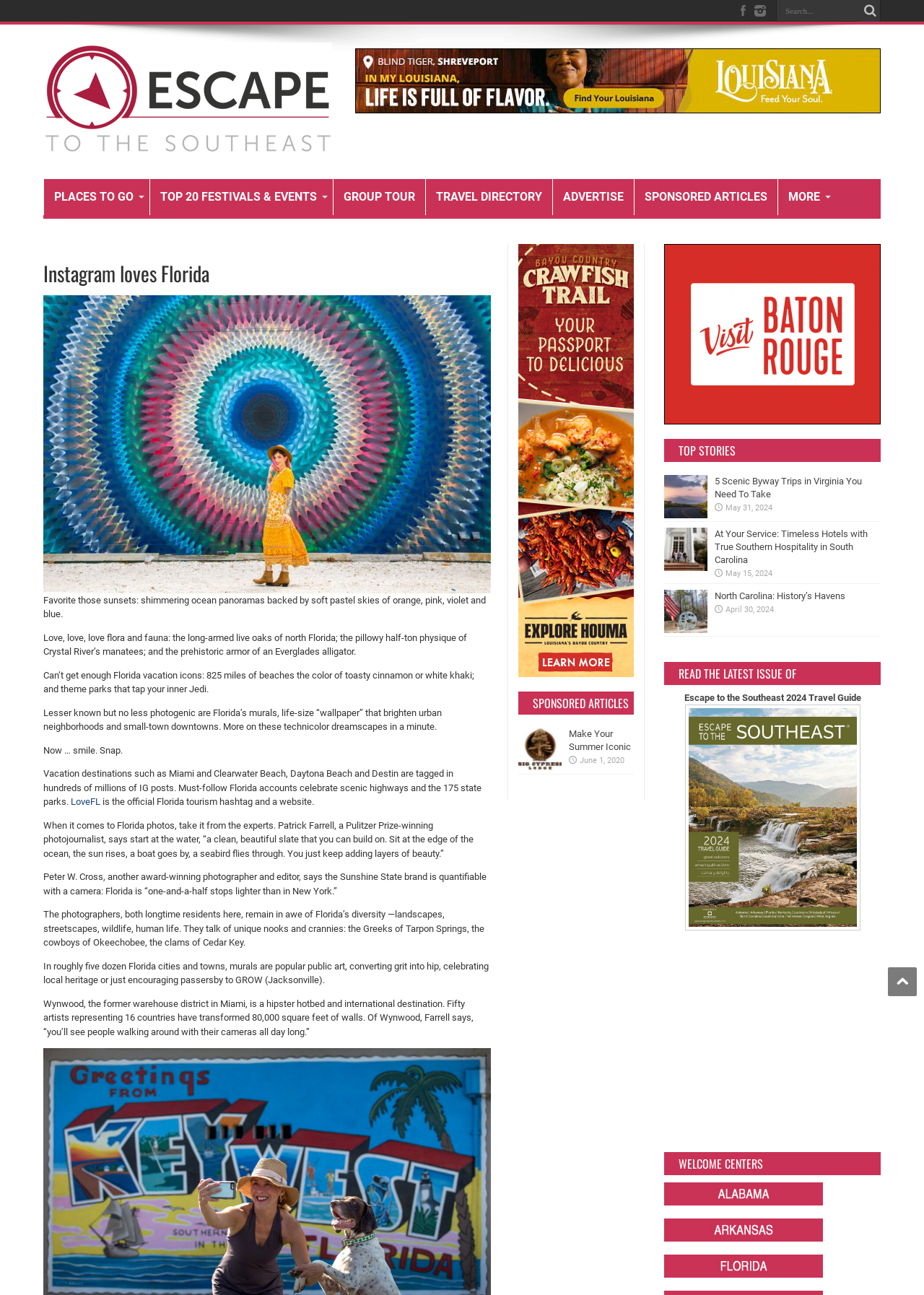Locate the UI element described by North Carolina: History’s Havens in the provided webpage screenshot. Return the bounding box coordinates in the format (top-left x, top-left y, bottom-right x, bottom-right y), ensuring all values are between 0 and 1.

[0.773, 0.456, 0.915, 0.464]